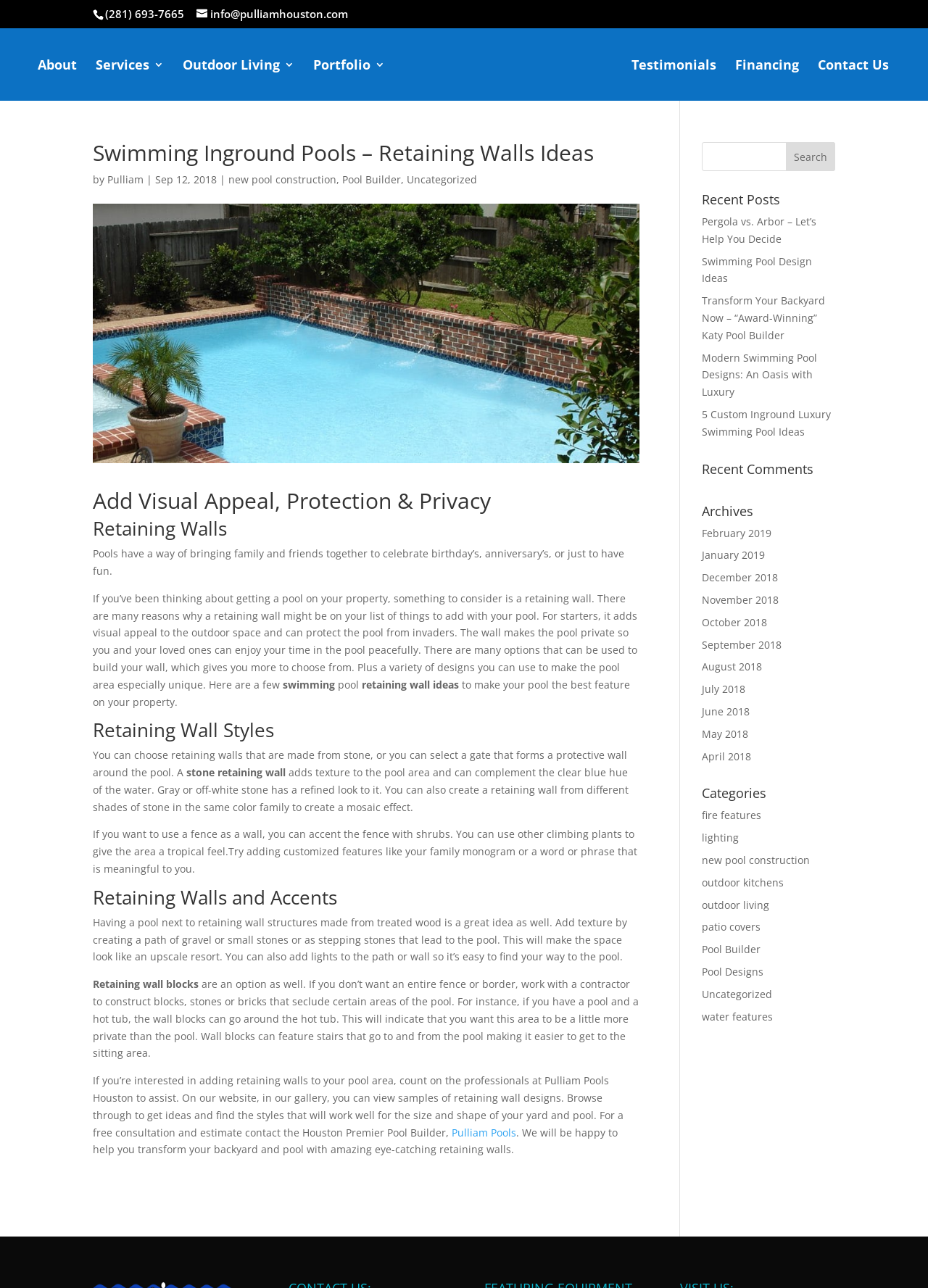Provide a short answer to the following question with just one word or phrase: What is the purpose of a retaining wall mentioned on the page?

Add visual appeal, protection and privacy